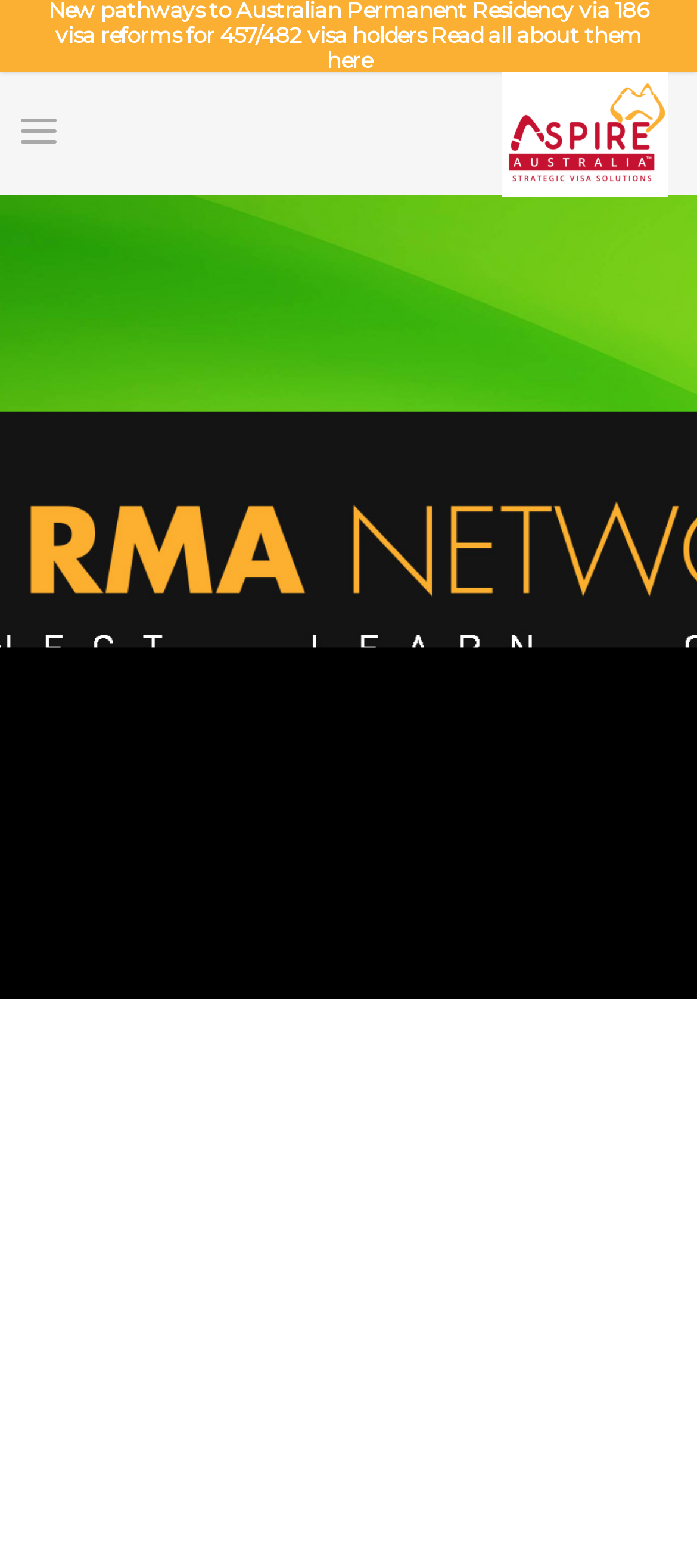Identify the bounding box coordinates for the UI element described as: "alt="Aspire Australia"". The coordinates should be provided as four floats between 0 and 1: [left, top, right, bottom].

[0.04, 0.042, 0.96, 0.124]